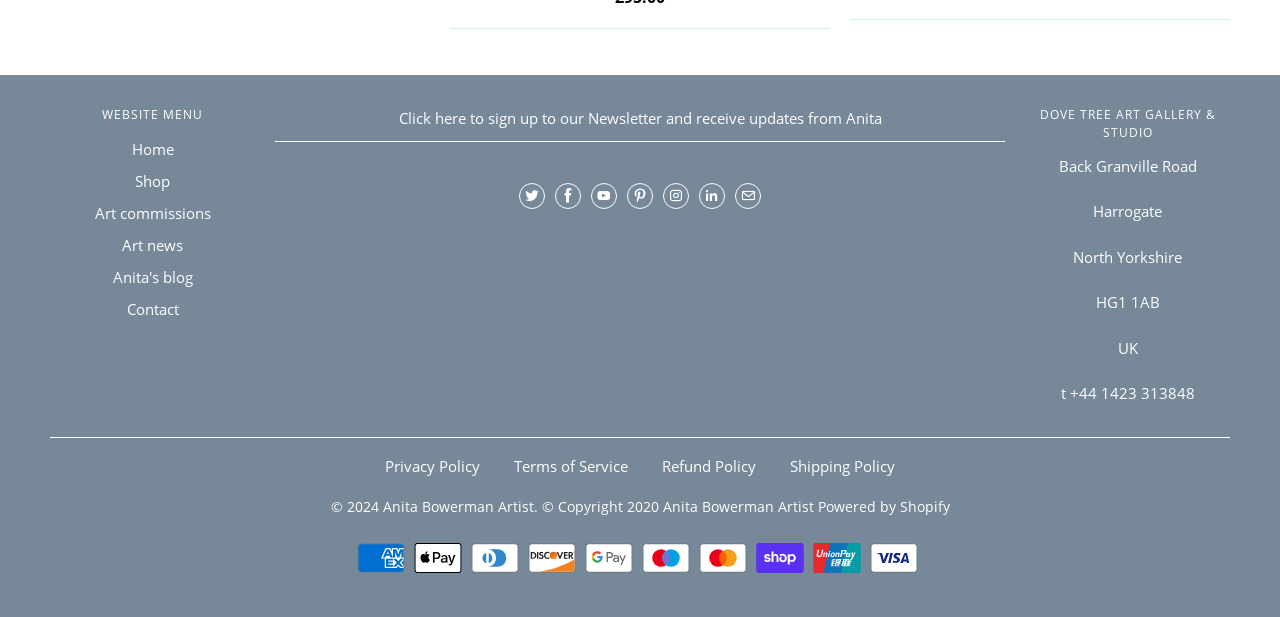What is the platform used to power the website?
Look at the screenshot and respond with a single word or phrase.

Shopify